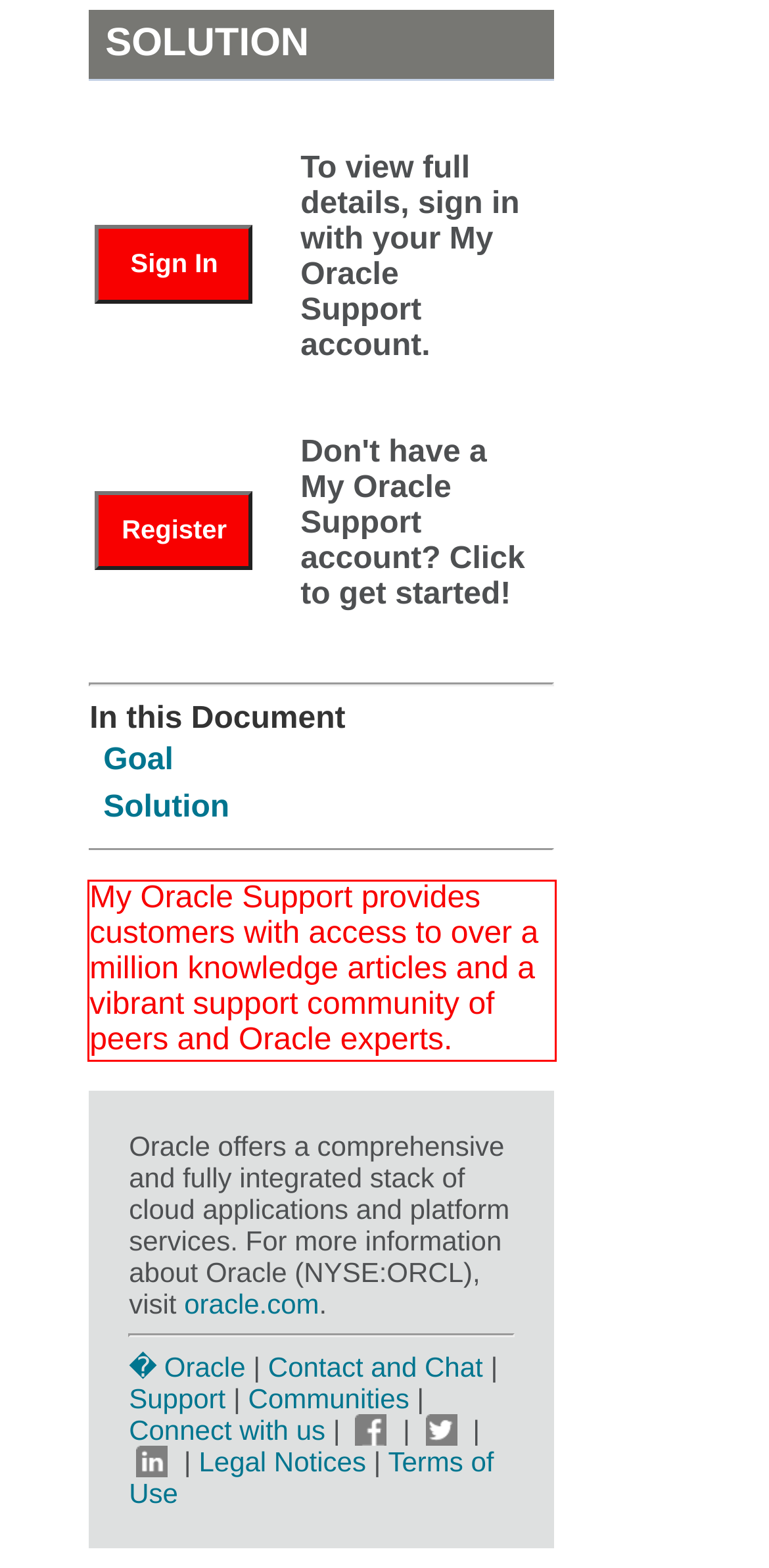You have a webpage screenshot with a red rectangle surrounding a UI element. Extract the text content from within this red bounding box.

My Oracle Support provides customers with access to over a million knowledge articles and a vibrant support community of peers and Oracle experts.